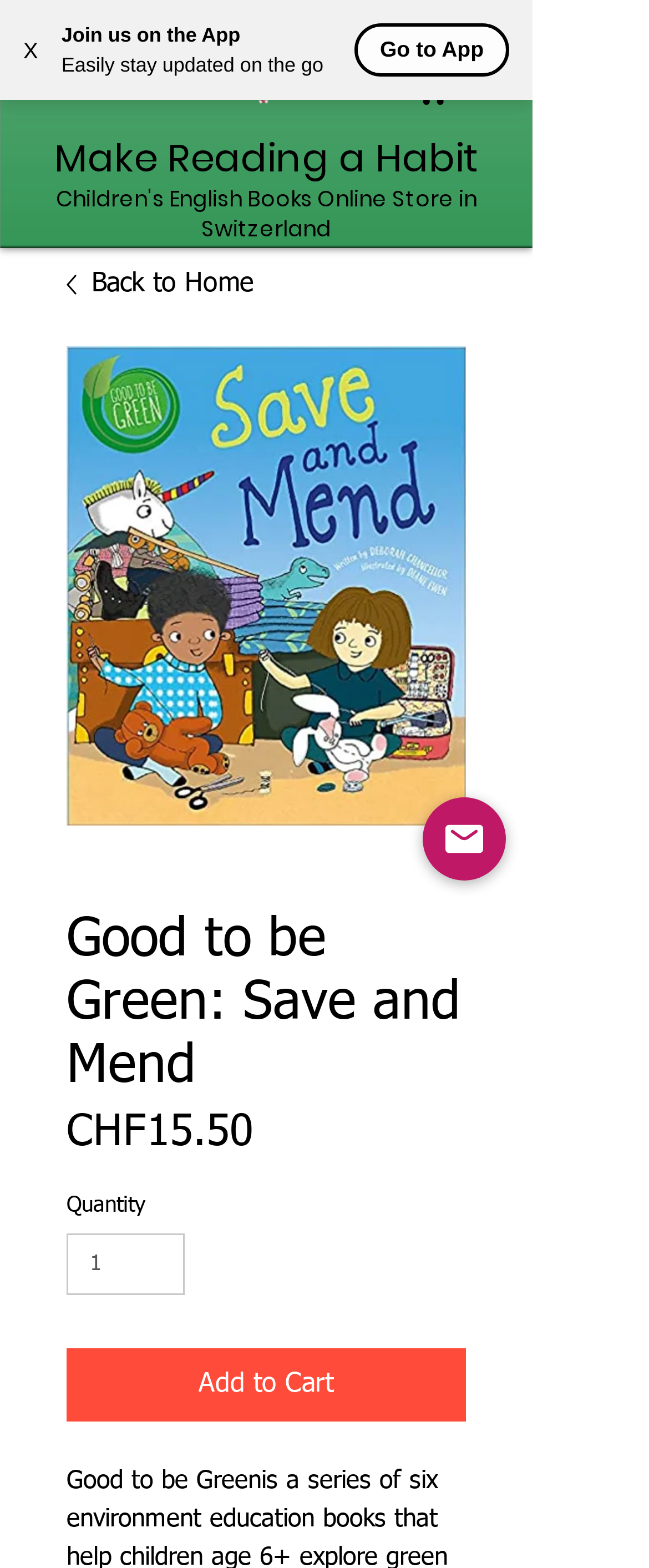Find the bounding box coordinates for the area you need to click to carry out the instruction: "Open the menu". The coordinates should be four float numbers between 0 and 1, indicated as [left, top, right, bottom].

None